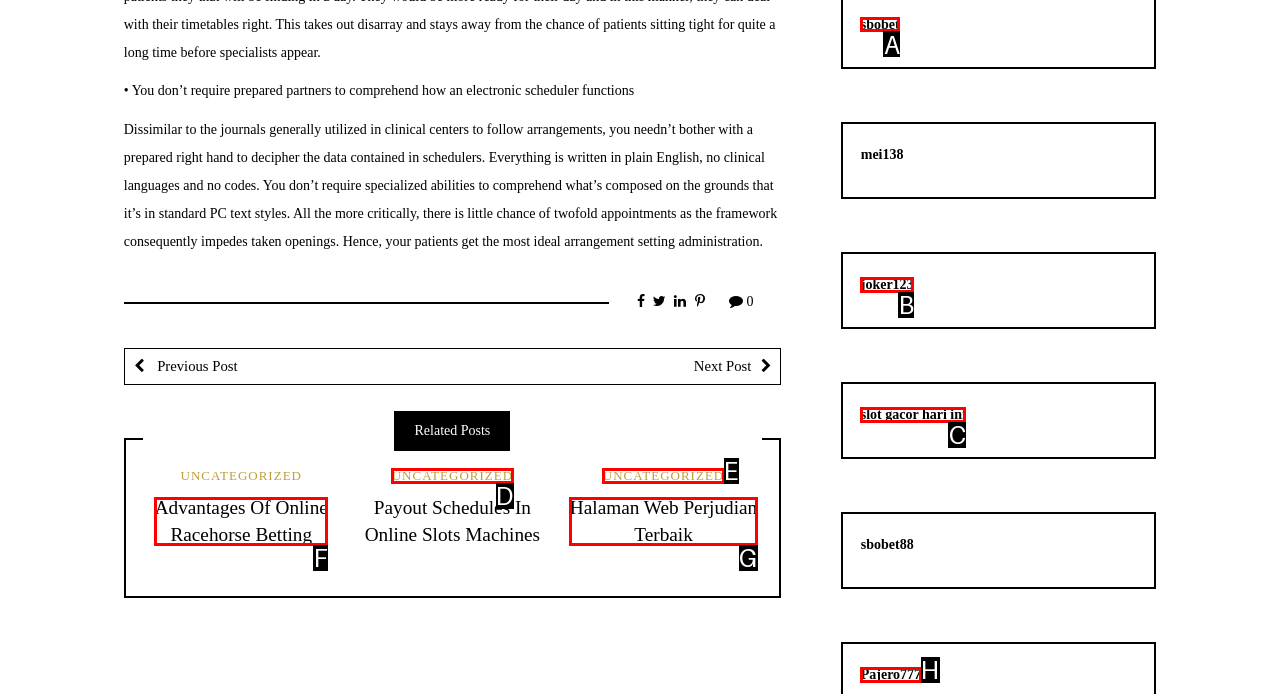Choose the HTML element that should be clicked to achieve this task: Click on the 'sbobet' link
Respond with the letter of the correct choice.

A